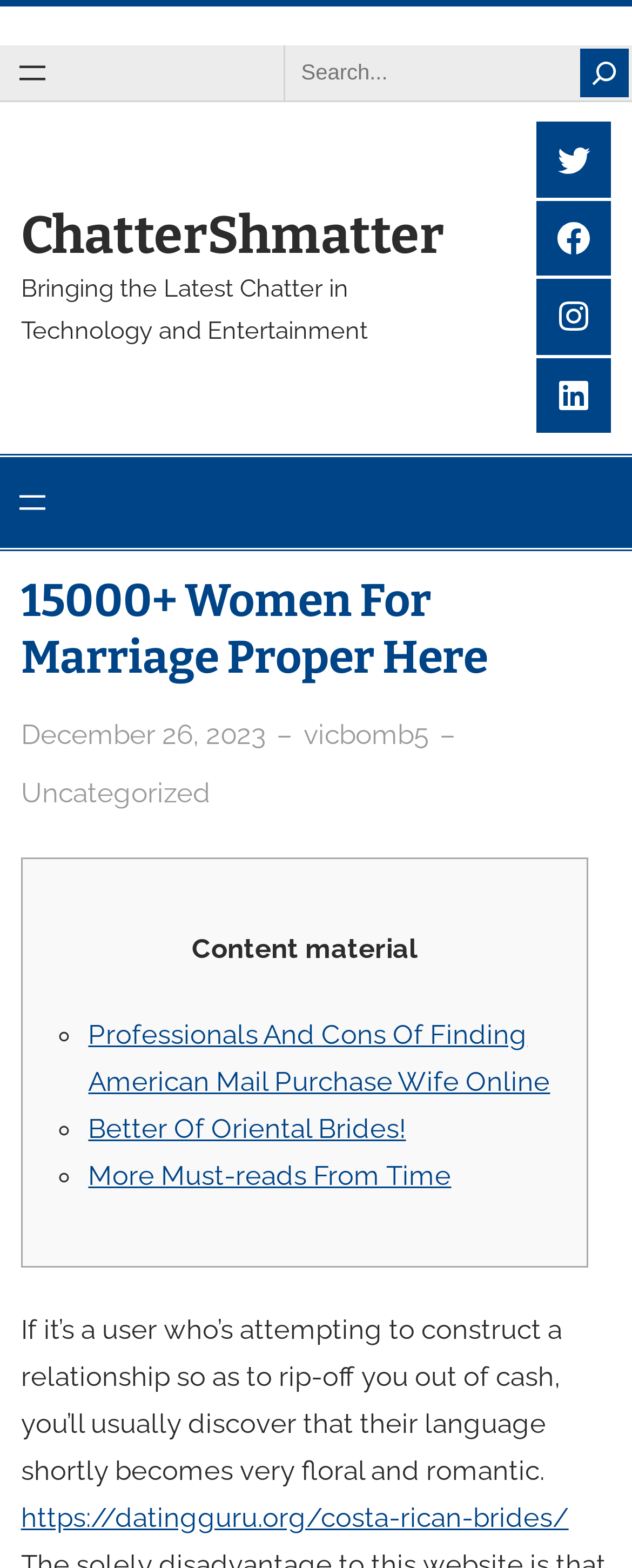How many women are available for marriage?
Please analyze the image and answer the question with as much detail as possible.

The website's title mentions '15000+ Women For Marriage Proper Here', indicating that there are over 15,000 women available for marriage on the platform.